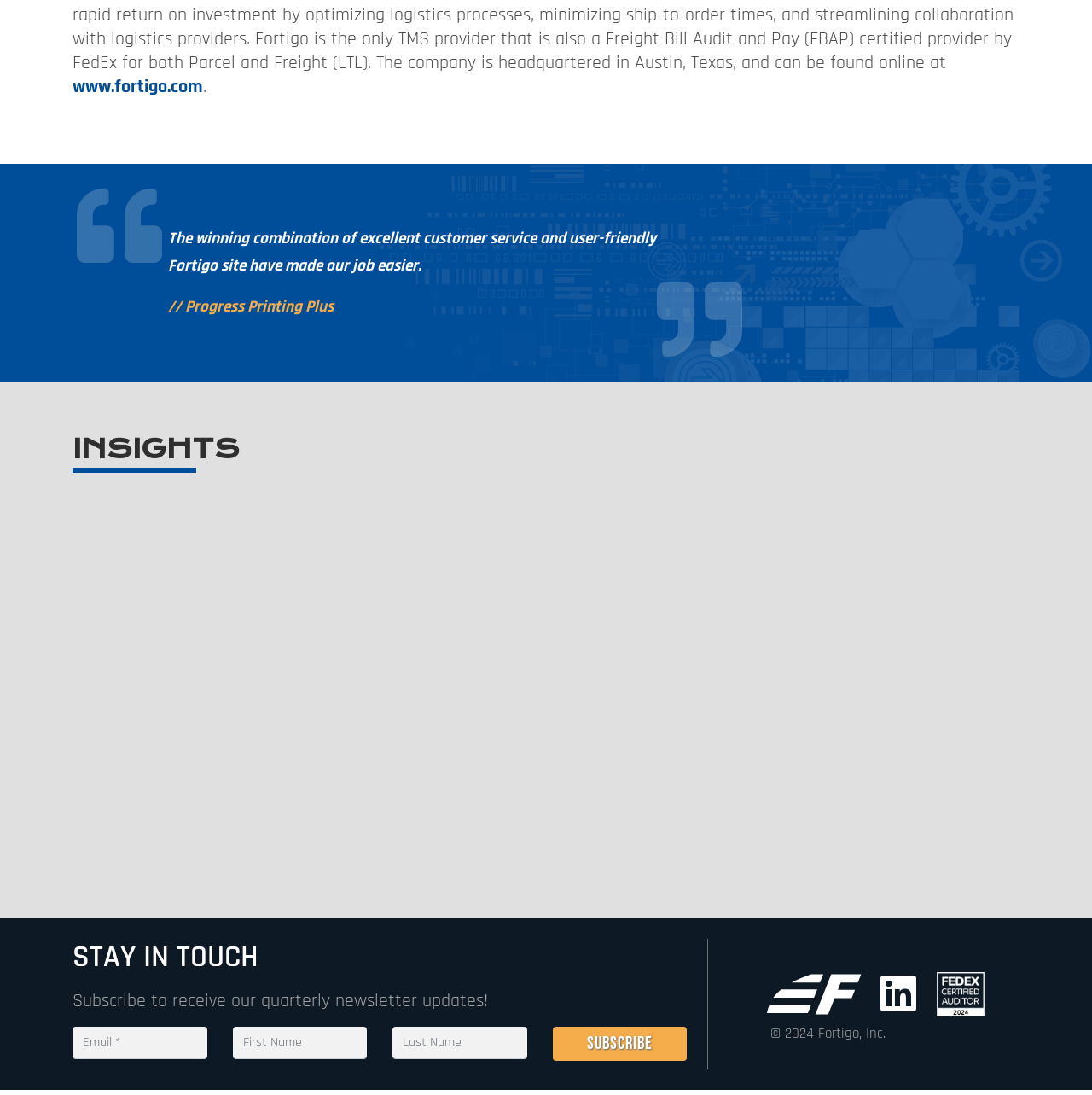Locate the bounding box coordinates of the area to click to fulfill this instruction: "Visit LinkedIn". The bounding box should be presented as four float numbers between 0 and 1, in the order [left, top, right, bottom].

[0.794, 0.889, 0.858, 0.928]